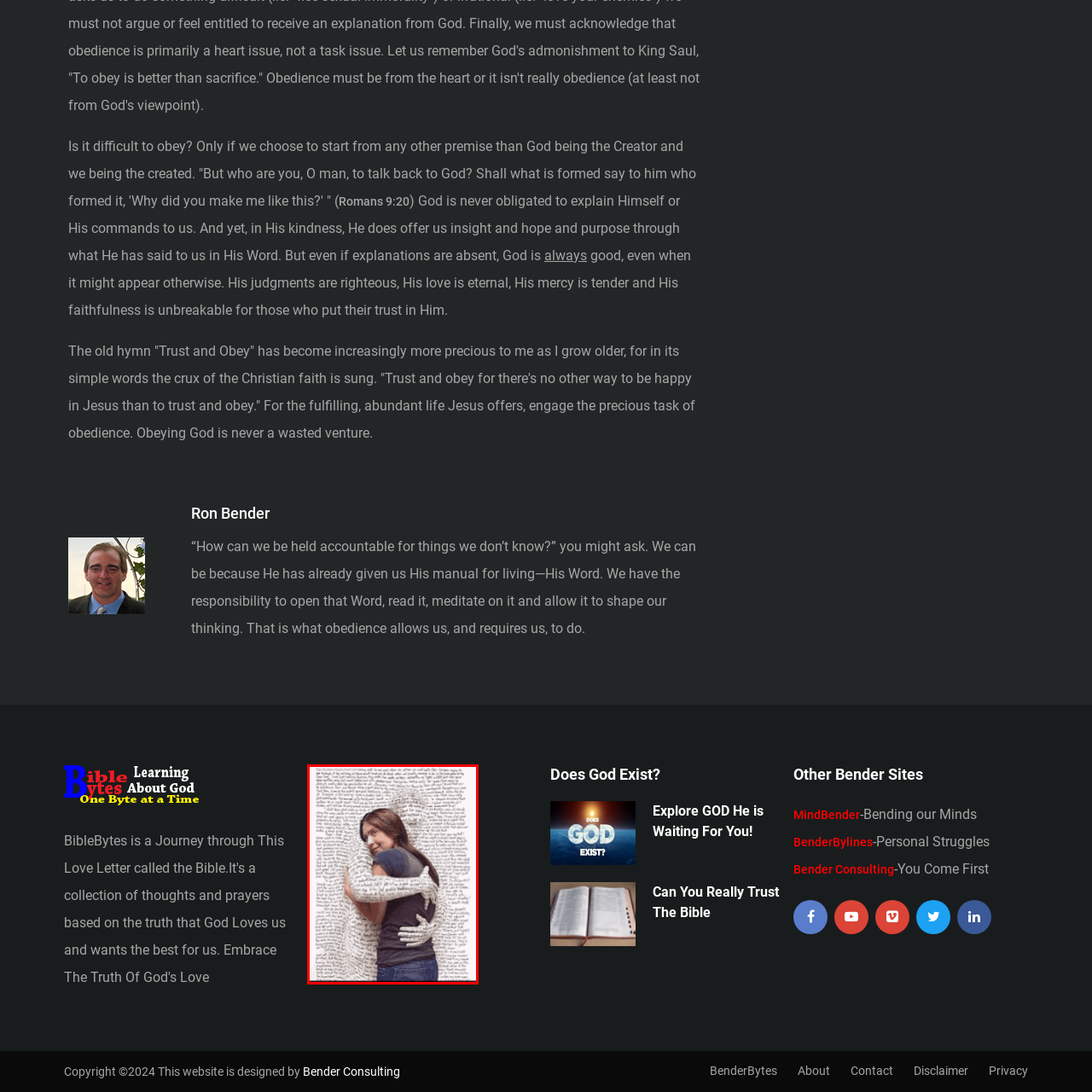Describe the scene captured within the highlighted red boundary in great detail.

The image depicts a young woman embracing a figure shaped by flowing text, symbolizing the intimate connection between the individual and the written word. The text appears to be dense and intricate, potentially conveying messages of love, faith, and divine communication. This visual representation highlights themes of comfort and support, suggesting that the words, akin to a loving embrace, provide solace and guidance. Such imagery evokes a profound sense of belonging and divine oversight, emphasizing the importance of engaging with meaningful teachings, as suggested by the caption's reference to God's love and purpose in life.